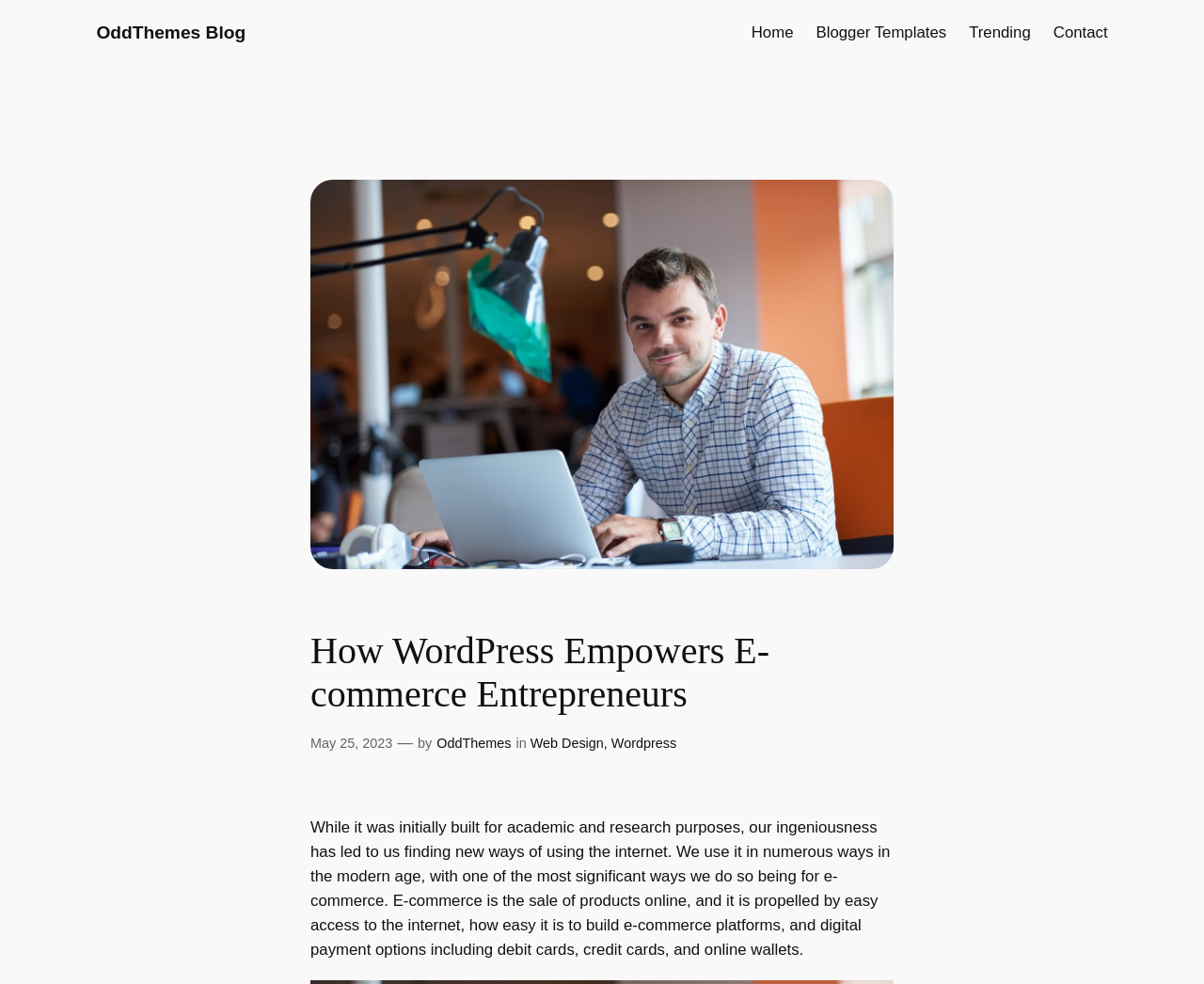Provide the bounding box coordinates of the section that needs to be clicked to accomplish the following instruction: "go to home page."

[0.624, 0.021, 0.659, 0.046]